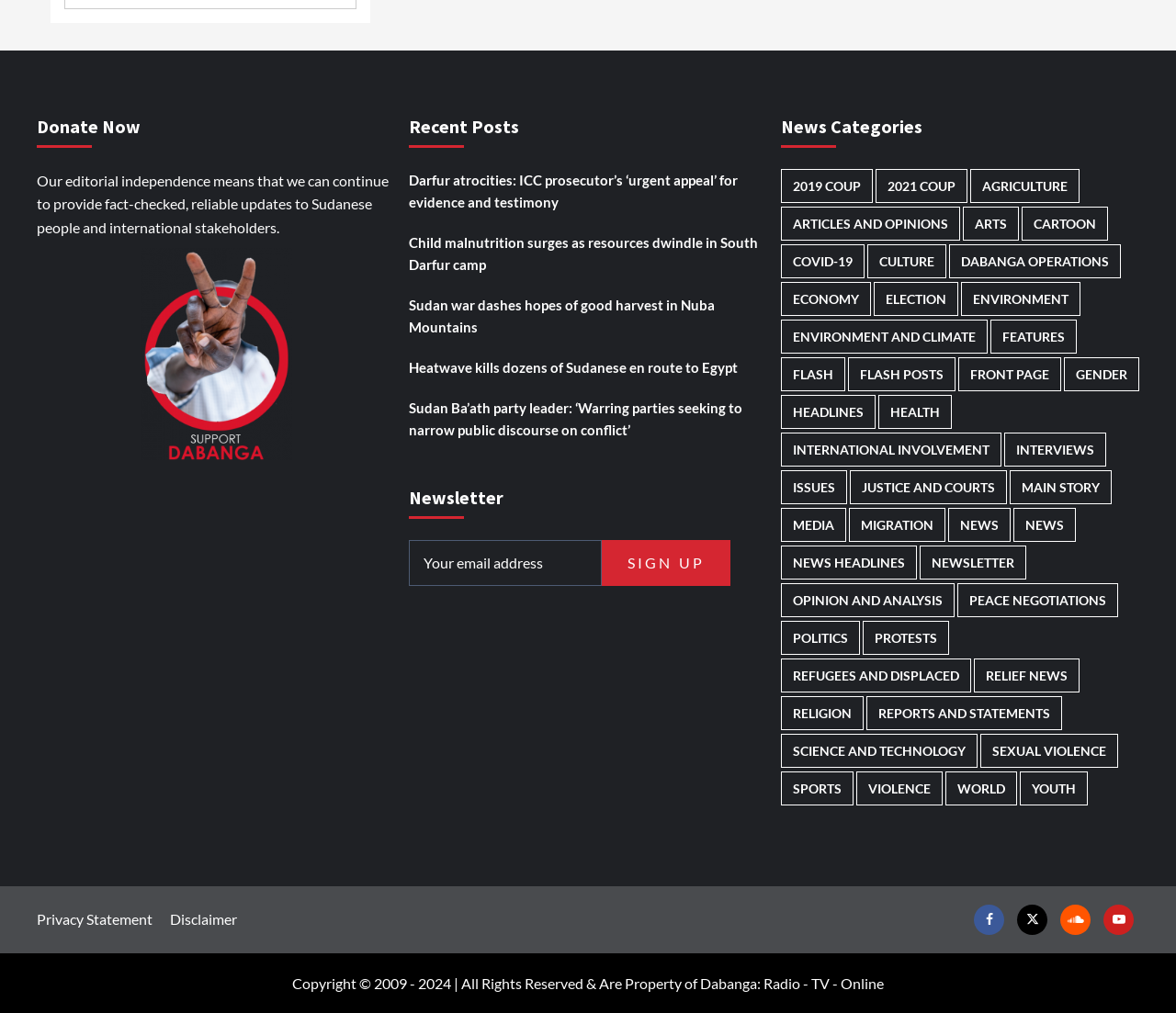Please provide a comprehensive response to the question below by analyzing the image: 
What is the function of the 'Newsletter' section?

The 'Newsletter' section contains a textbox for users to enter their email address and a 'Sign up' button, indicating that it is a subscription form for a newsletter or email updates from the website.